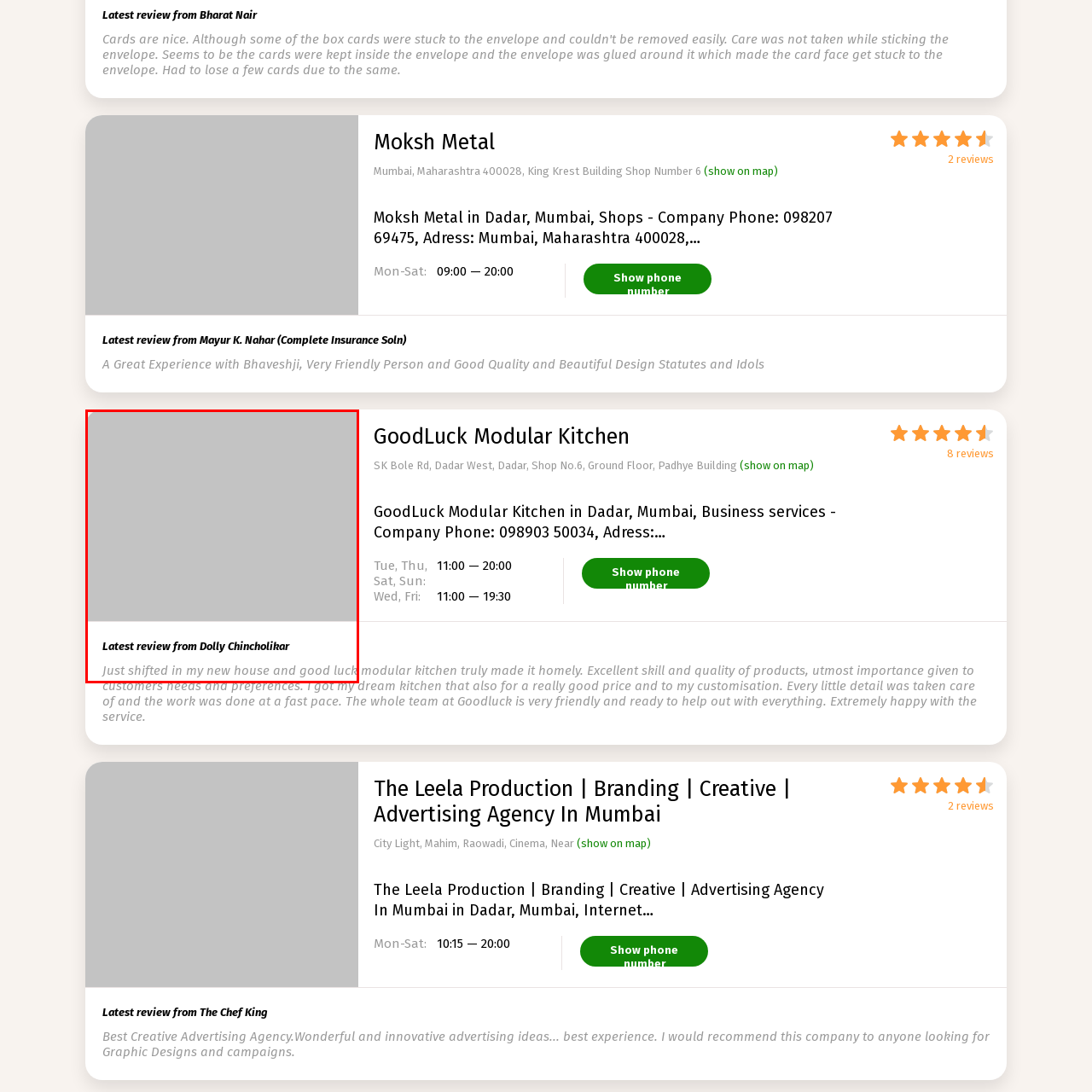Examine the portion of the image marked by the red rectangle, What is the name of the company? Answer concisely using a single word or phrase.

GoodLuck Modular Kitchen